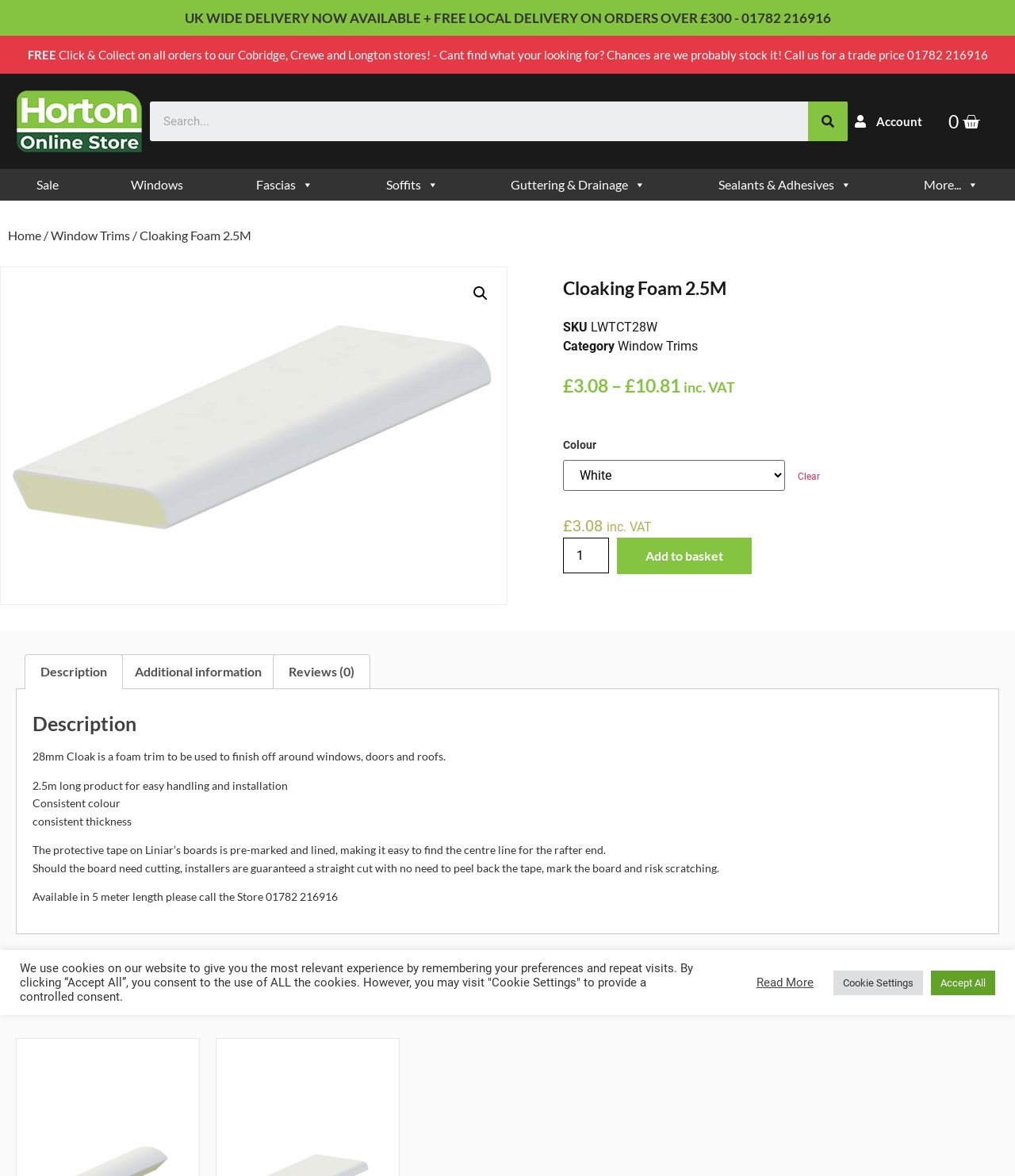Find the bounding box coordinates for the area you need to click to carry out the instruction: "Select product colour". The coordinates should be four float numbers between 0 and 1, indicated as [left, top, right, bottom].

[0.555, 0.391, 0.773, 0.417]